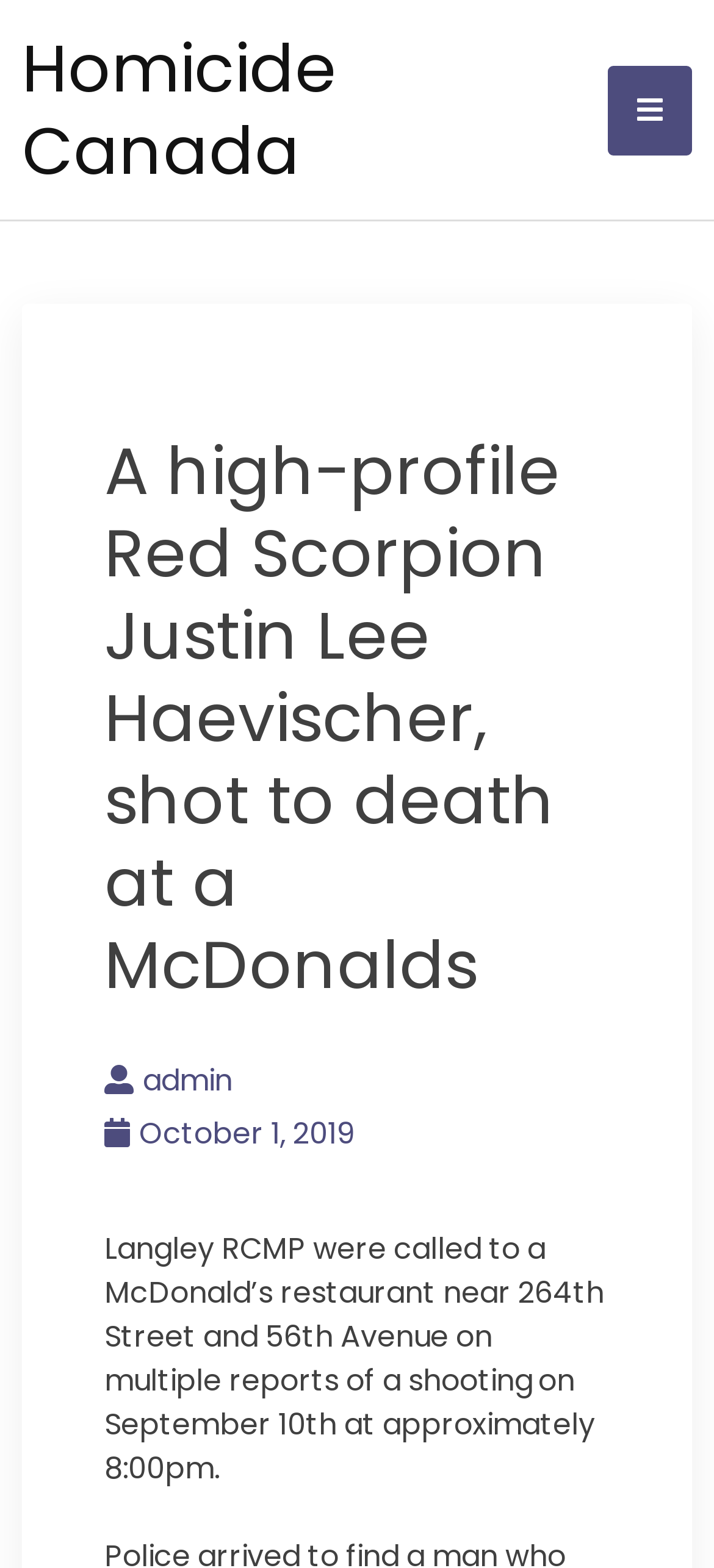Determine the bounding box for the UI element that matches this description: "Homicide Canada".

[0.031, 0.014, 0.472, 0.126]